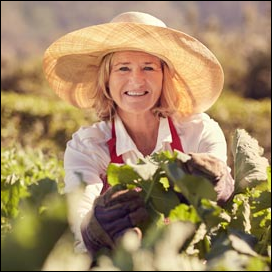What is the broader narrative related to the image?
Give a detailed and exhaustive answer to the question.

The image of the woman engaged in gardening or farming activities resonates with themes of health, growth, and the connection to nature, which is particularly relevant in the context of the ongoing discussions about the effects of agricultural practices, such as those involving Roundup, on human health, and the subsequent lawsuits related to cancer risks associated with this herbicide.